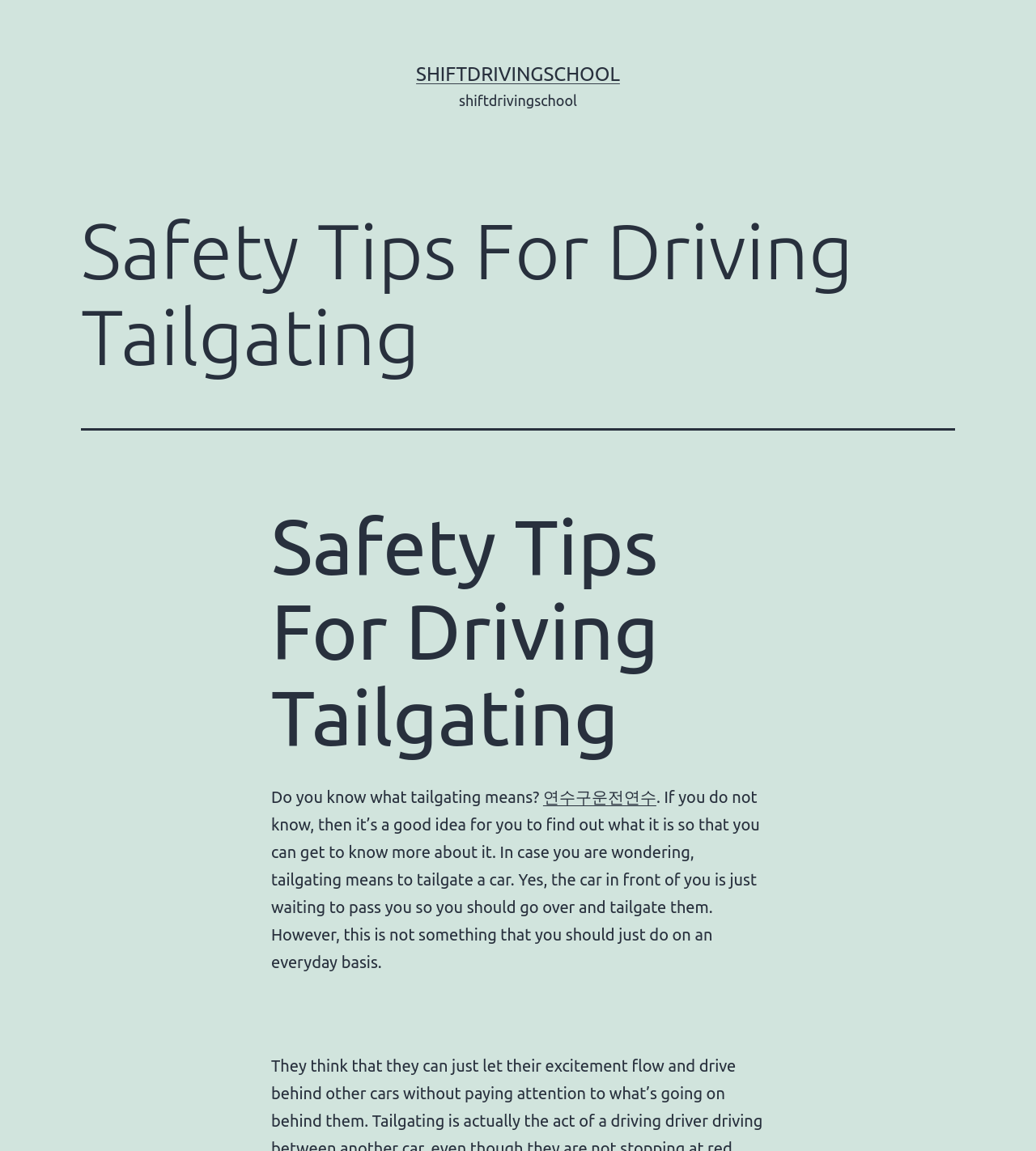Predict the bounding box coordinates of the UI element that matches this description: "연수구운전연수". The coordinates should be in the format [left, top, right, bottom] with each value between 0 and 1.

[0.524, 0.684, 0.634, 0.701]